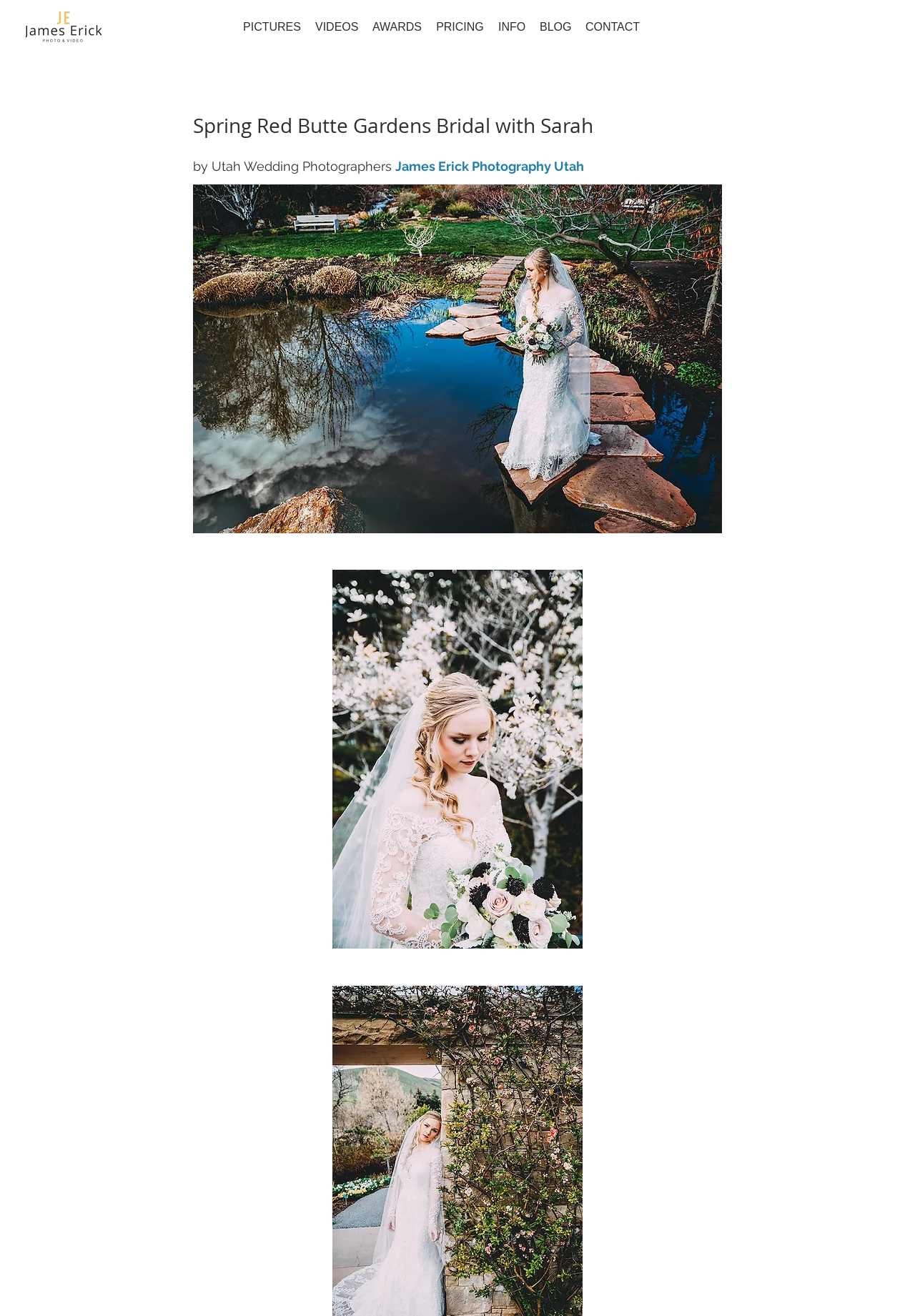Based on the image, please elaborate on the answer to the following question:
What is the name of the photographer or studio?

The logo and the link on the page both mention 'James Erick Photography Utah', indicating that this is the name of the photographer or studio.